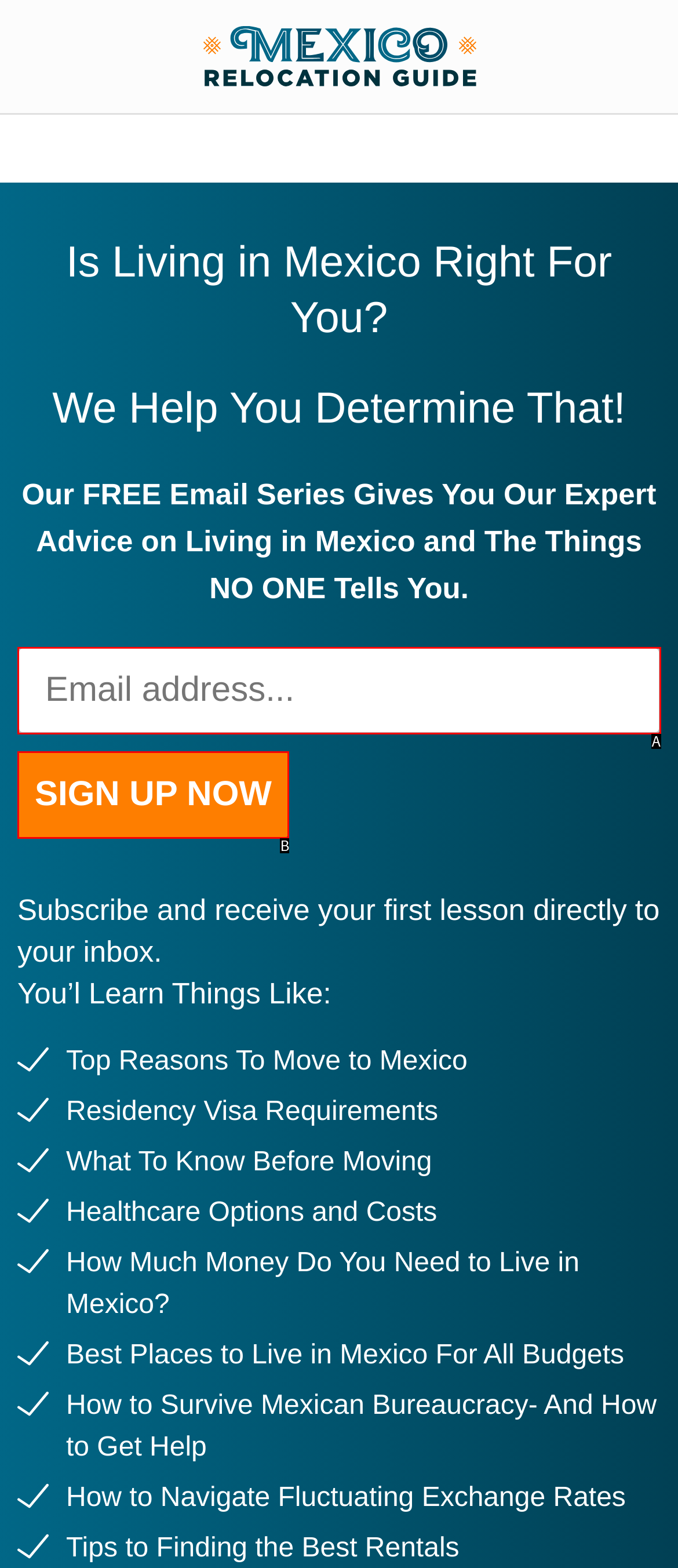Choose the HTML element that aligns with the description: name="input_1" placeholder="Email address...". Indicate your choice by stating the letter.

A